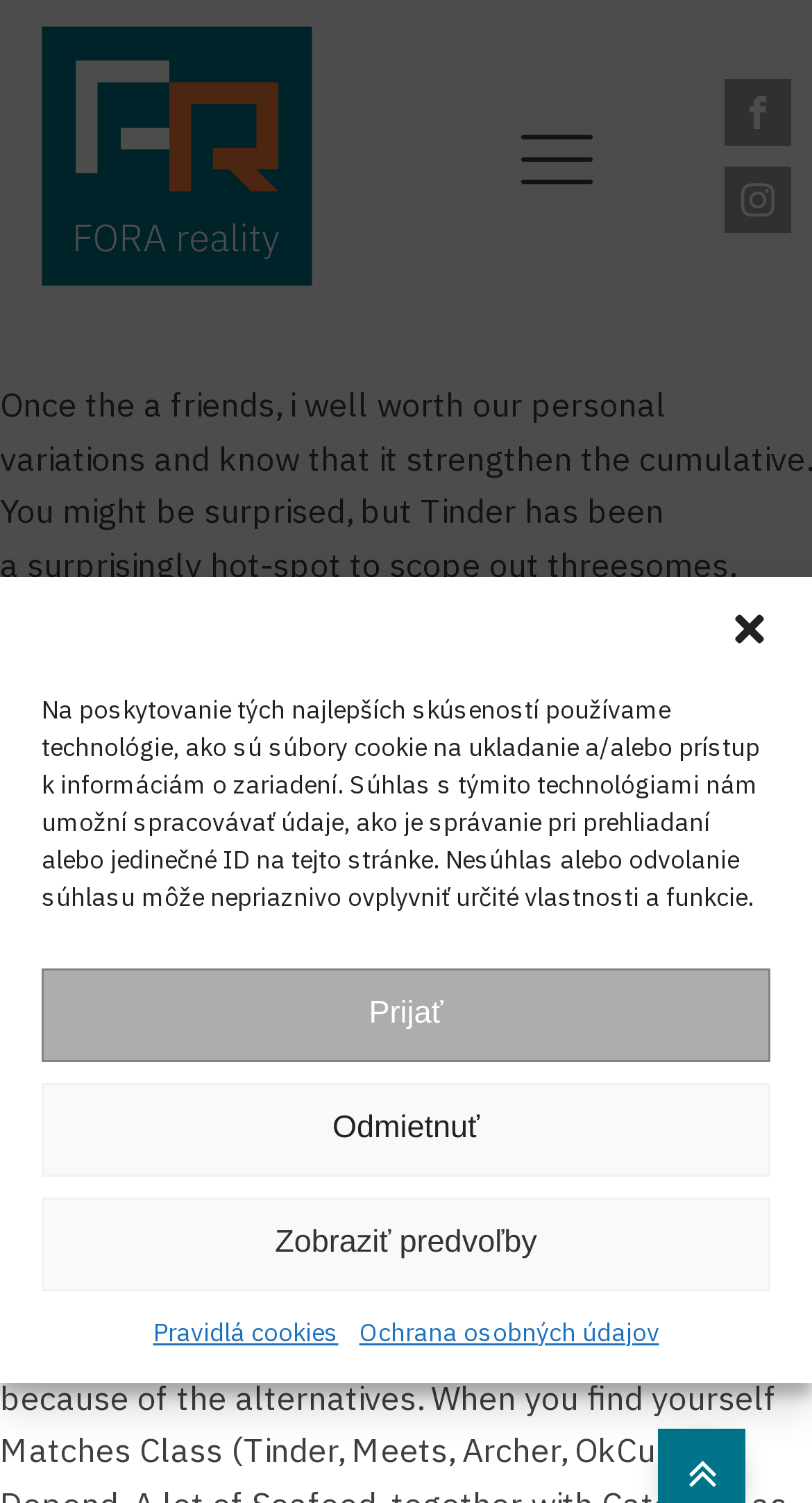Locate the bounding box coordinates of the clickable element to fulfill the following instruction: "Visit our Instagram". Provide the coordinates as four float numbers between 0 and 1 in the format [left, top, right, bottom].

[0.892, 0.111, 0.974, 0.155]